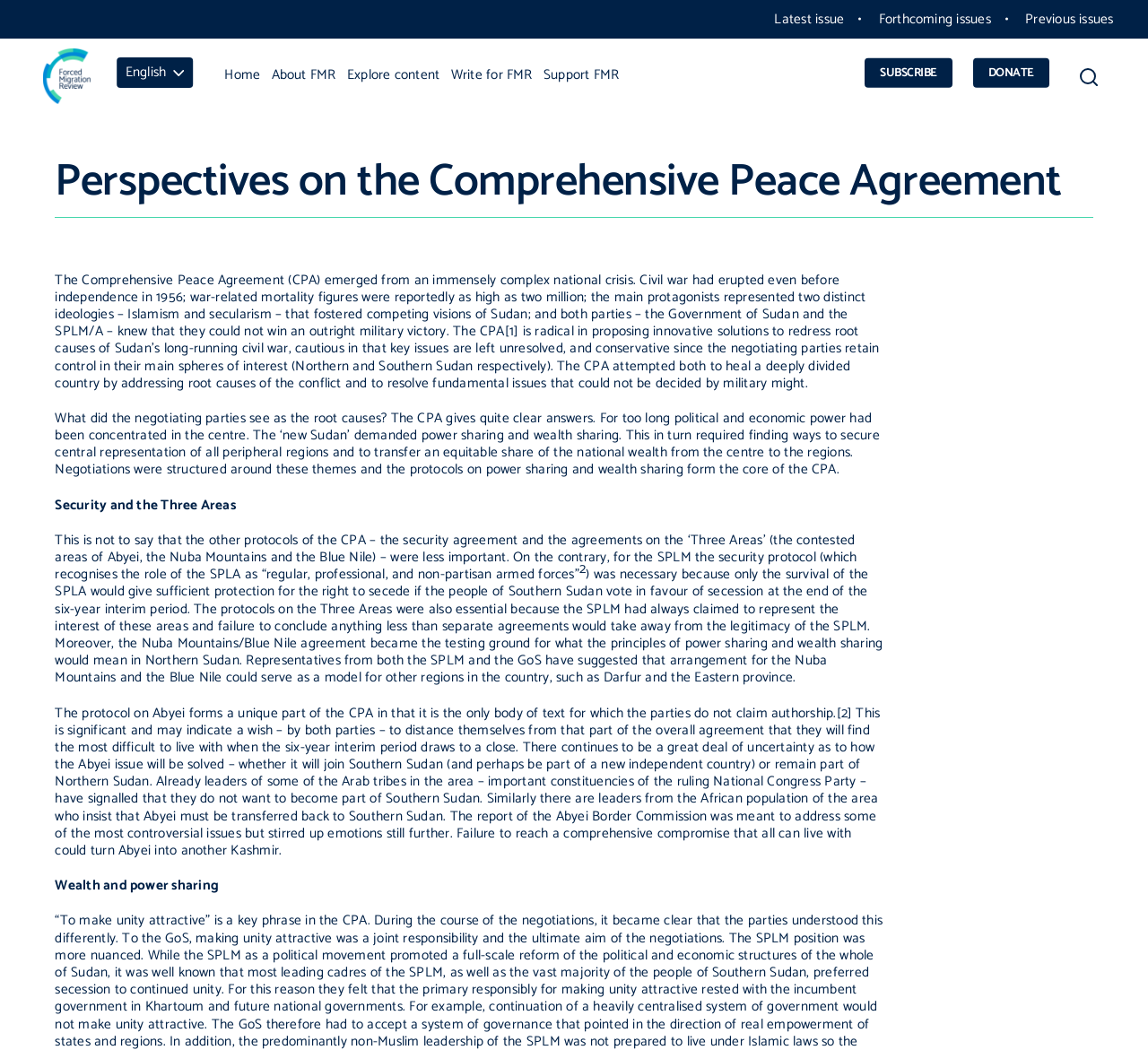What is the topic of the article?
Using the image, provide a detailed and thorough answer to the question.

I read the StaticText elements and found that the article is discussing the Comprehensive Peace Agreement (CPA) and its implications on Sudan. The text mentions the CPA's proposals for power sharing and wealth sharing, and its effects on the country.